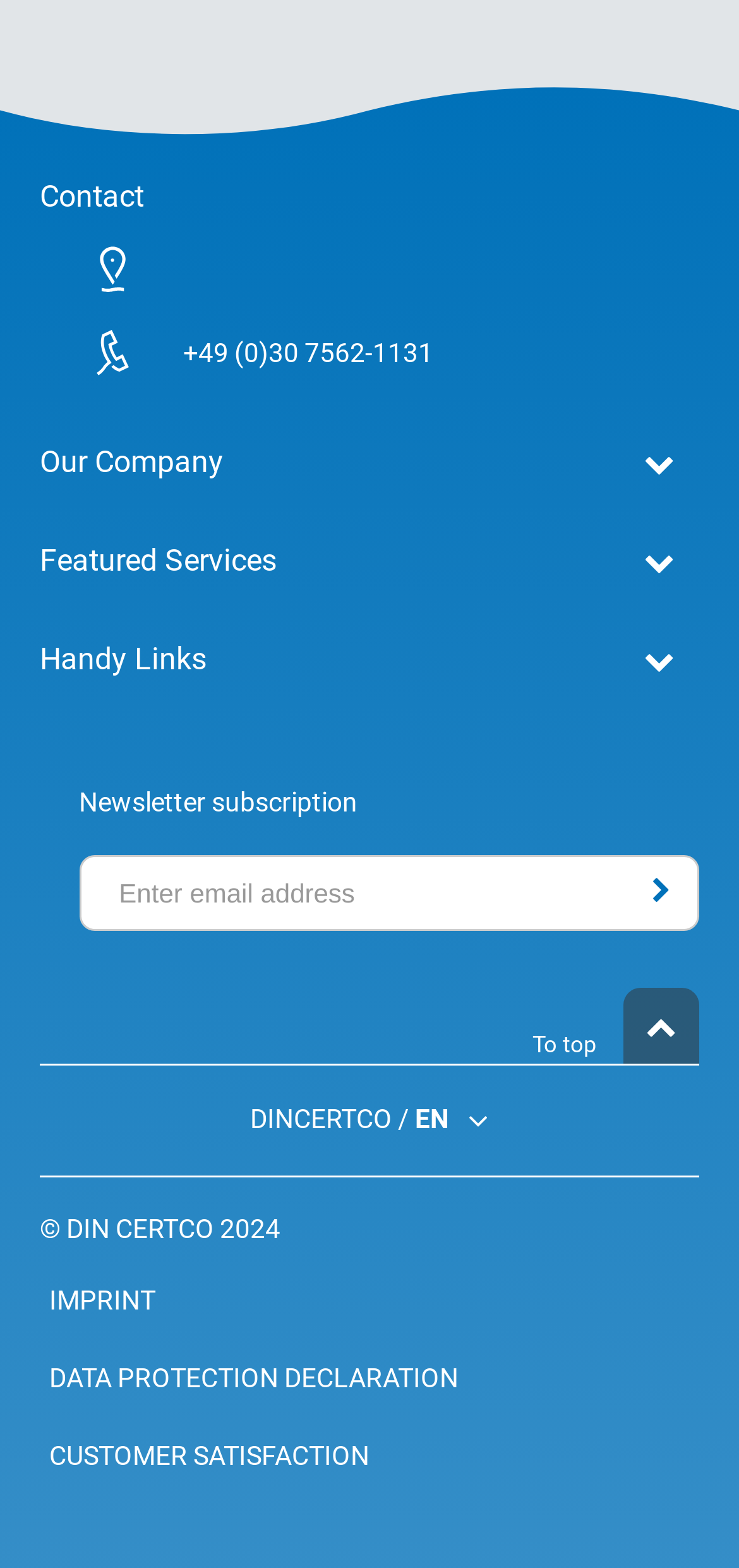How many links are there in the footer section?
Please respond to the question with as much detail as possible.

I counted the number of link elements in the footer section, which are 'IMPRINT', 'DATA PROTECTION DECLARATION', 'CUSTOMER SATISFACTION', and the language selection link.